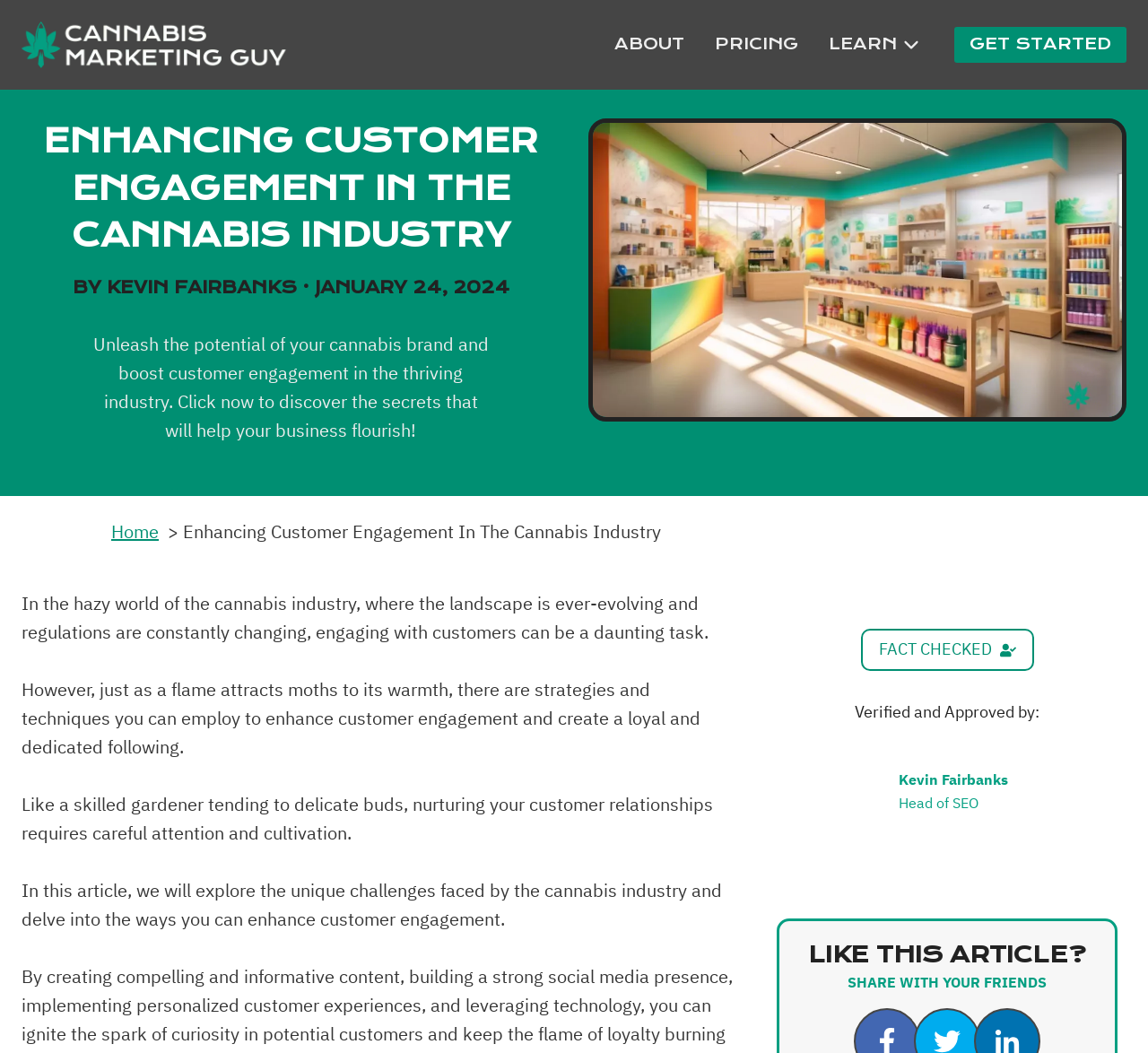What is the name of the person who verified the article?
From the details in the image, provide a complete and detailed answer to the question.

I found the name by looking at the section that says 'Verified and Approved by:' and then seeing the image and text 'Ellen Ernst, Head of Operations at Wellness Wag'.